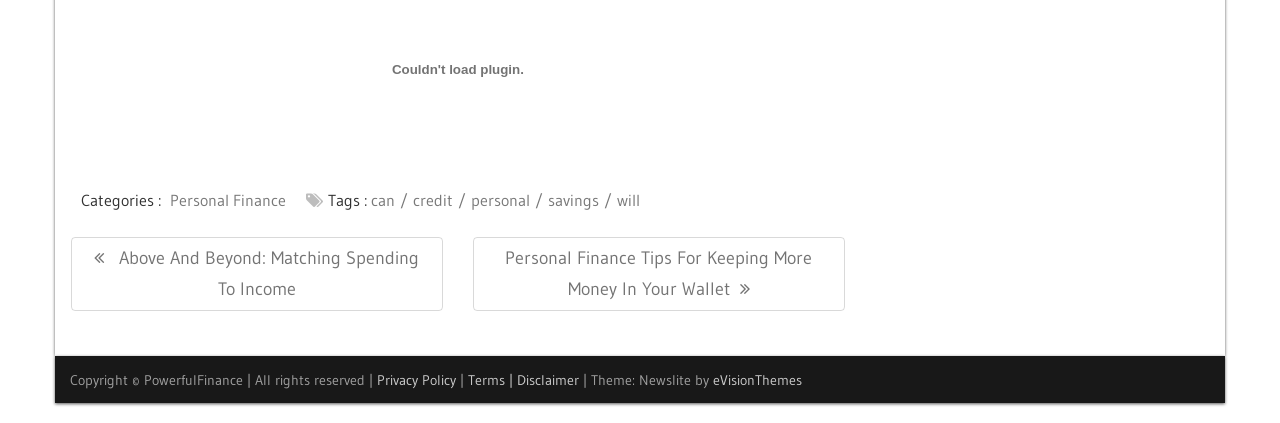Please specify the bounding box coordinates for the clickable region that will help you carry out the instruction: "View the 'Privacy Policy'".

[0.295, 0.876, 0.359, 0.919]